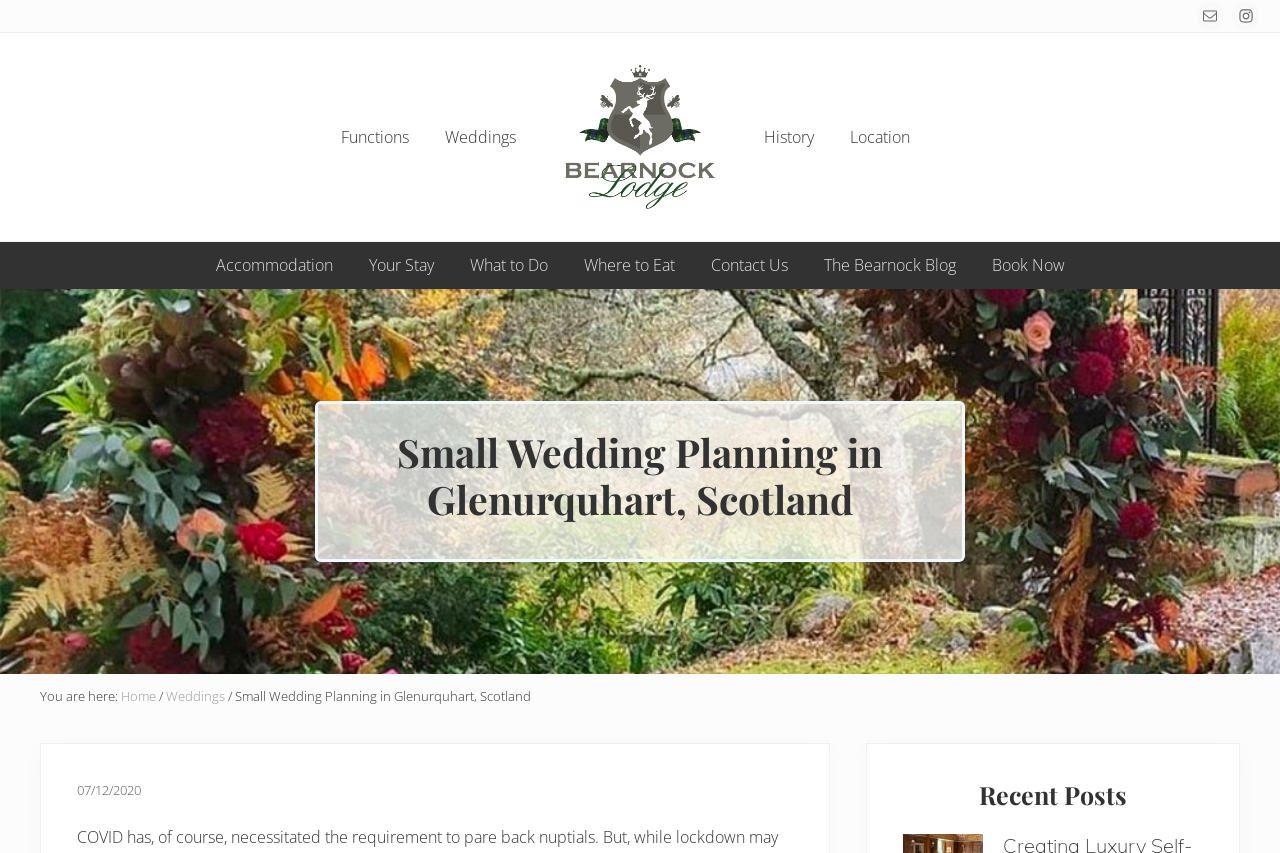Using the webpage screenshot, find the UI element described by Workshops & Conferences. Provide the bounding box coordinates in the format (top-left x, top-left y, bottom-right x, bottom-right y), ensuring all values are floating point numbers between 0 and 1.

None